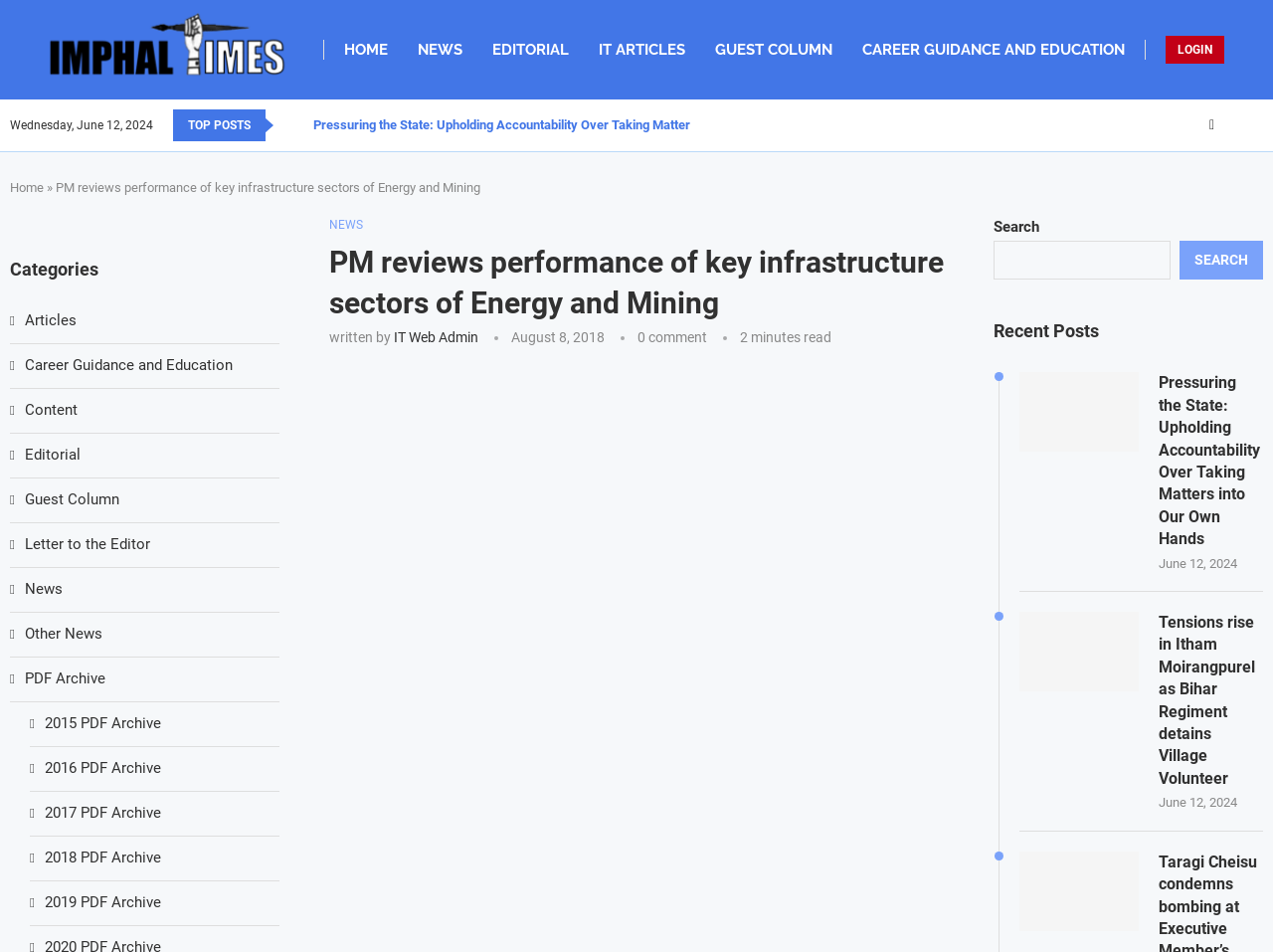Please answer the following question using a single word or phrase: 
What is the category of the article 'Pressuring the State: Upholding Accountability Over Taking Matters into Our Own Hands'?

News